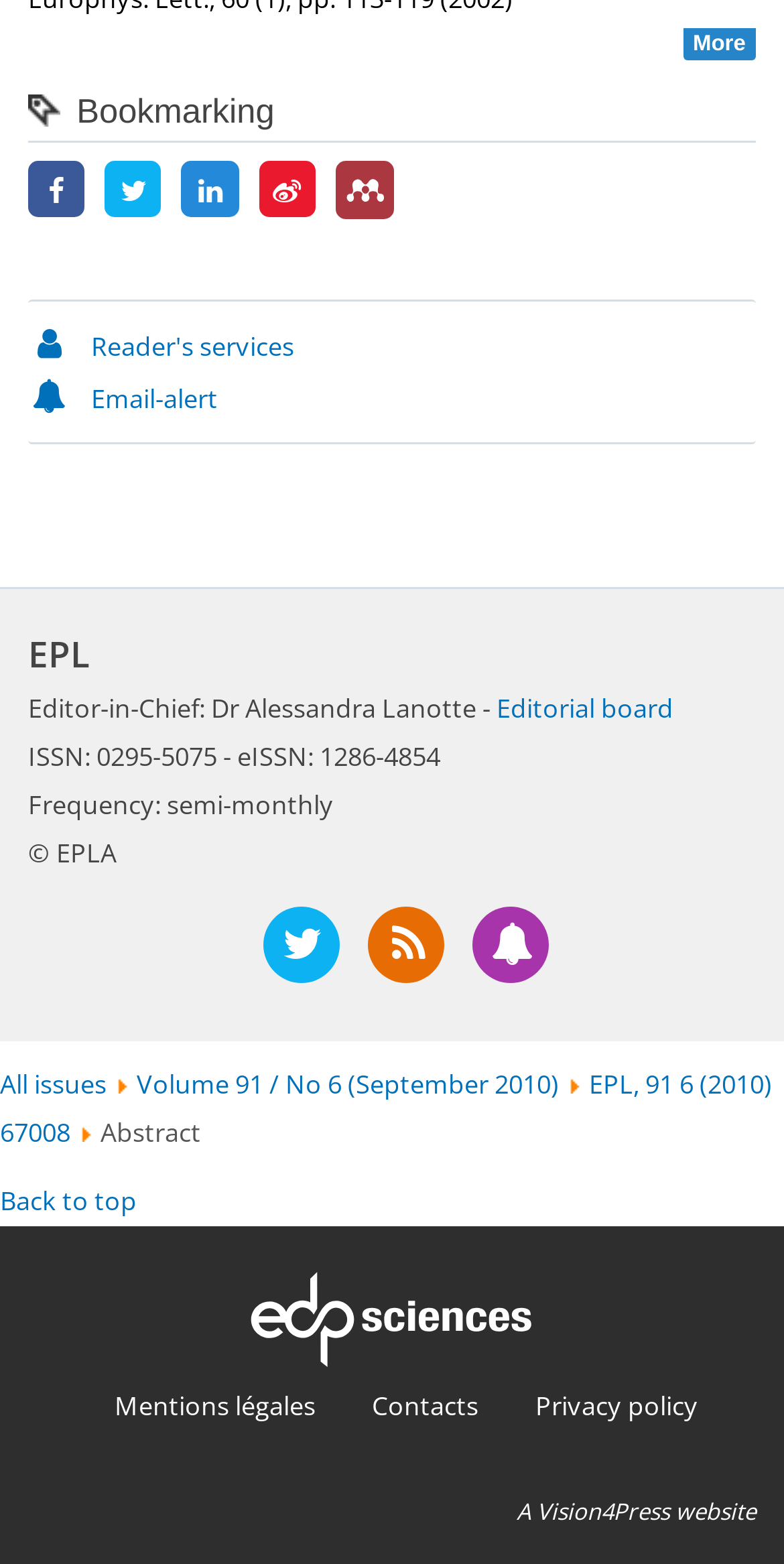Locate the bounding box of the UI element with the following description: "Contacts".

[0.474, 0.887, 0.61, 0.91]